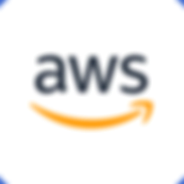Offer a detailed caption for the image presented.

The image prominently features the logo of Amazon Web Services (AWS), a leading cloud service provider known for its comprehensive suite of cloud computing solutions. The logo incorporates the stylized letters "aws" alongside the recognizable Amazon smile, symbolizing innovation and customer satisfaction. This visual representation is part of a section that highlights the various cloud platforms offered by a cloud-agnostic service provider. Positioned within a layout that includes similar logos for Azure and Google Cloud, this image emphasizes the provider's expertise in delivering tailored solutions across multiple major cloud platforms.